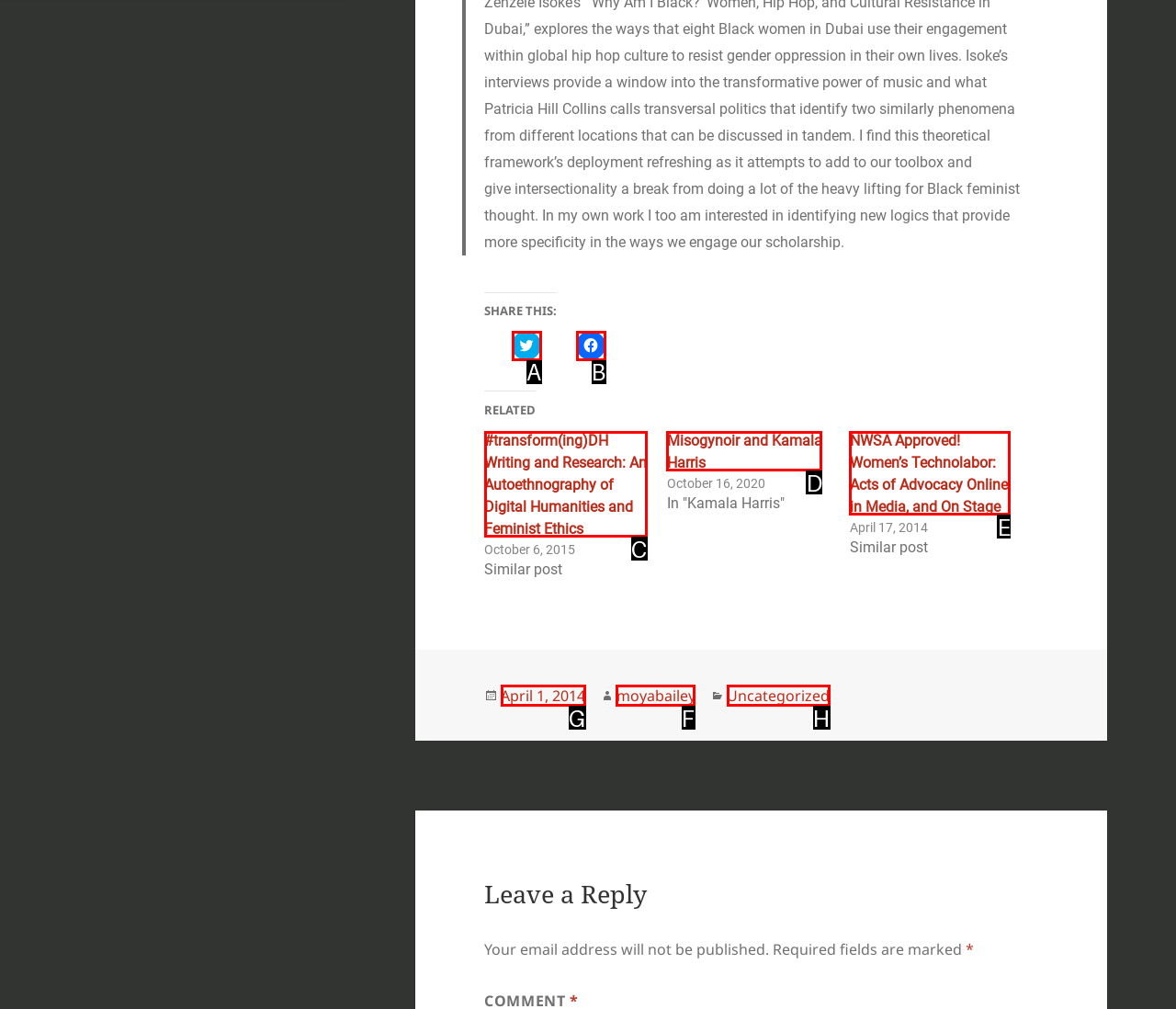Identify the letter of the UI element you need to select to accomplish the task: Visit author's page.
Respond with the option's letter from the given choices directly.

F